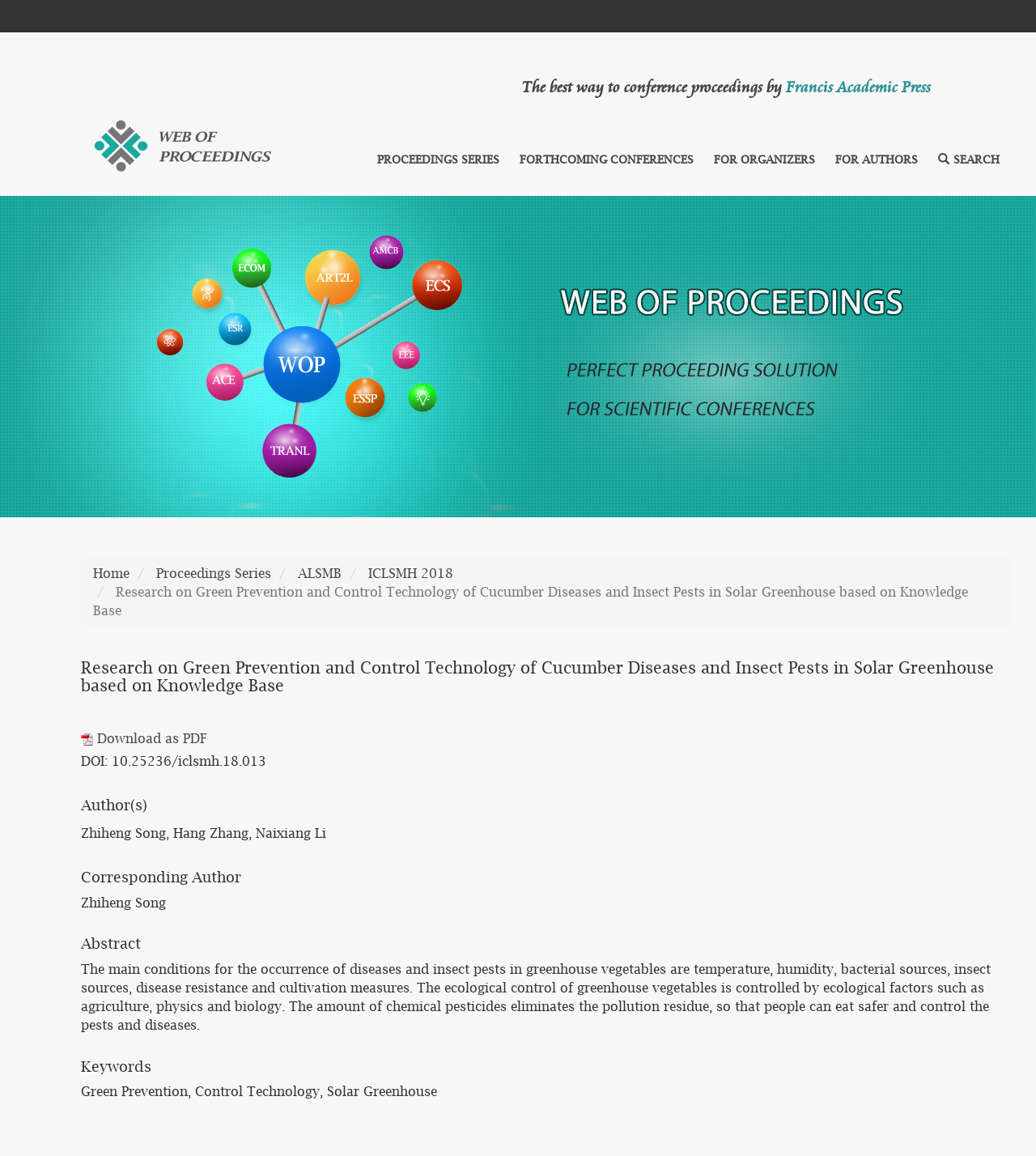Provide a single word or phrase answer to the question: 
What is the name of the publisher?

Francis Academic Press